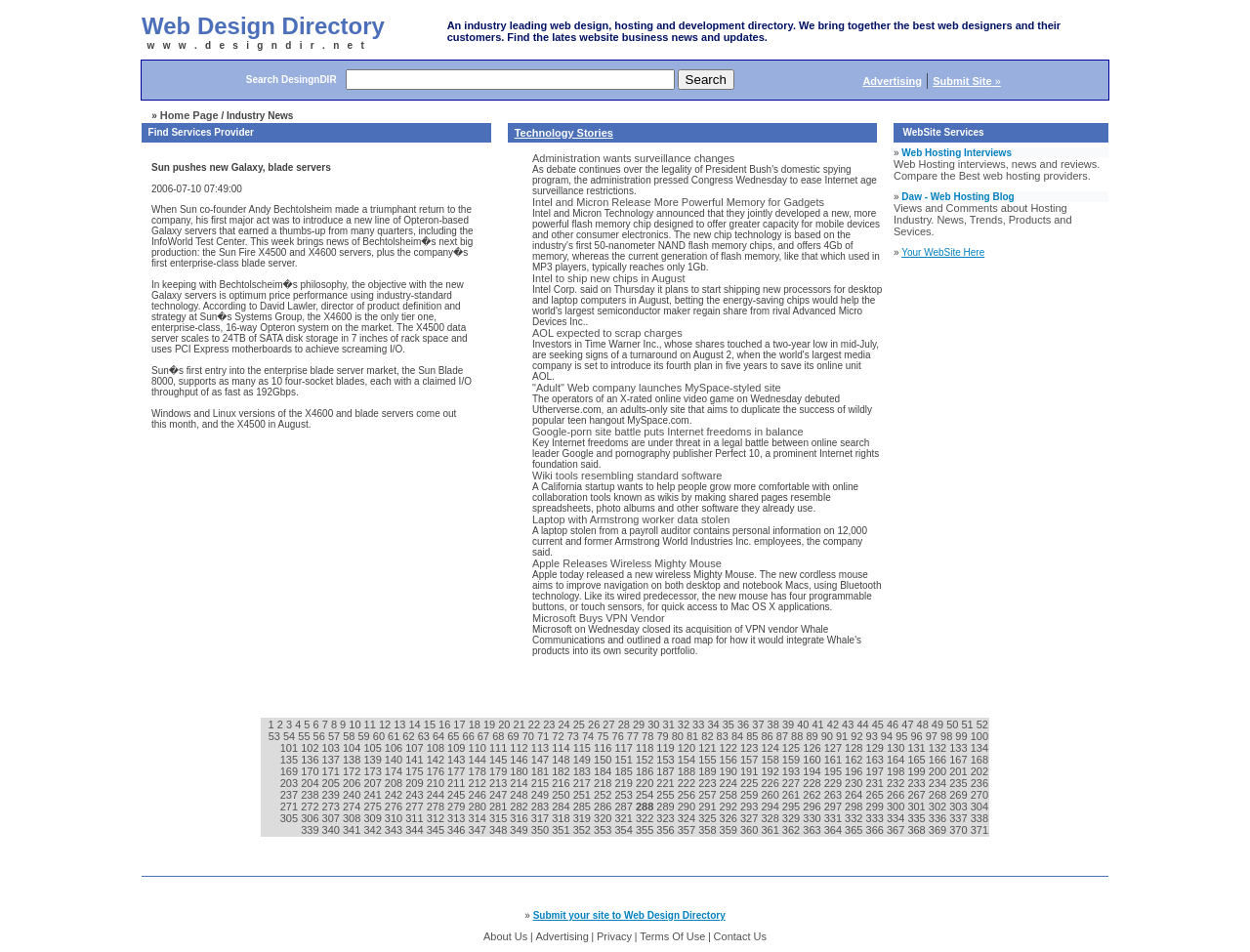Please answer the following question using a single word or phrase: 
What is the new wireless mouse released by Apple?

Wireless Mighty Mouse